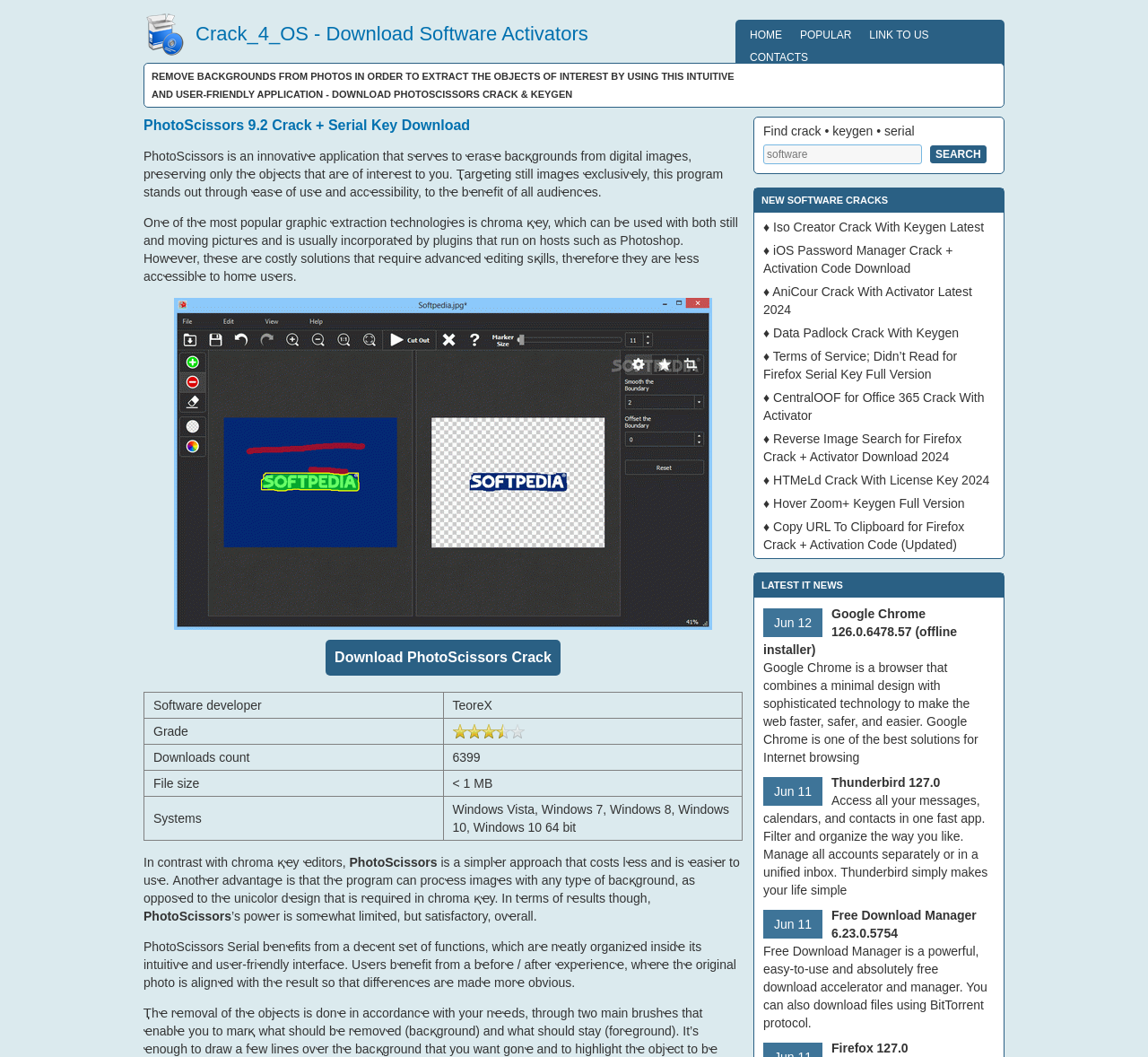Please provide the bounding box coordinates for the element that needs to be clicked to perform the instruction: "Download PhotoScissors Crack". The coordinates must consist of four float numbers between 0 and 1, formatted as [left, top, right, bottom].

[0.284, 0.605, 0.488, 0.639]